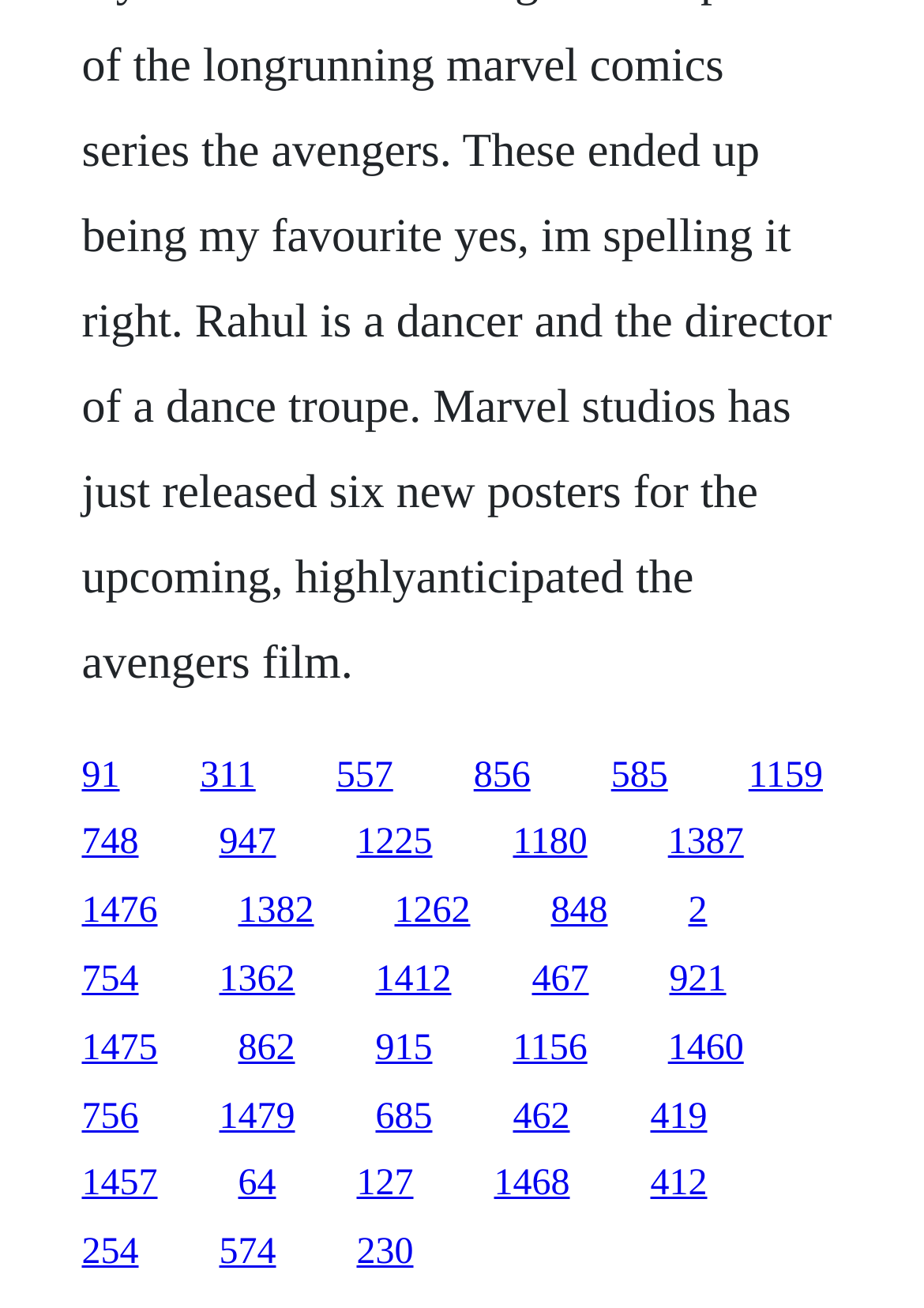What is the vertical position of the link '1159'?
Refer to the image and respond with a one-word or short-phrase answer.

Above the link '748'